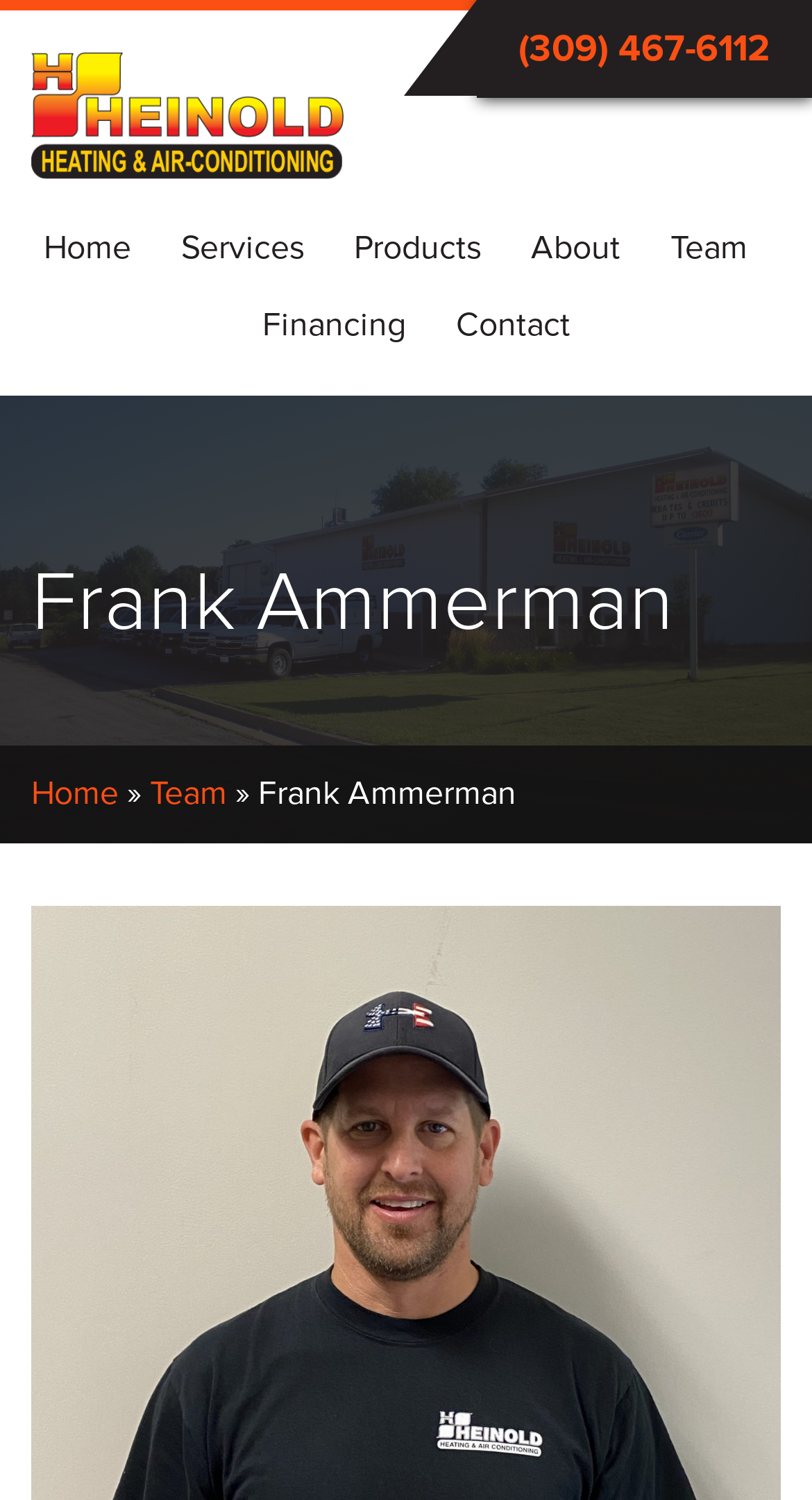Please locate the bounding box coordinates of the element that should be clicked to achieve the given instruction: "Learn about the company's services".

[0.223, 0.151, 0.374, 0.186]